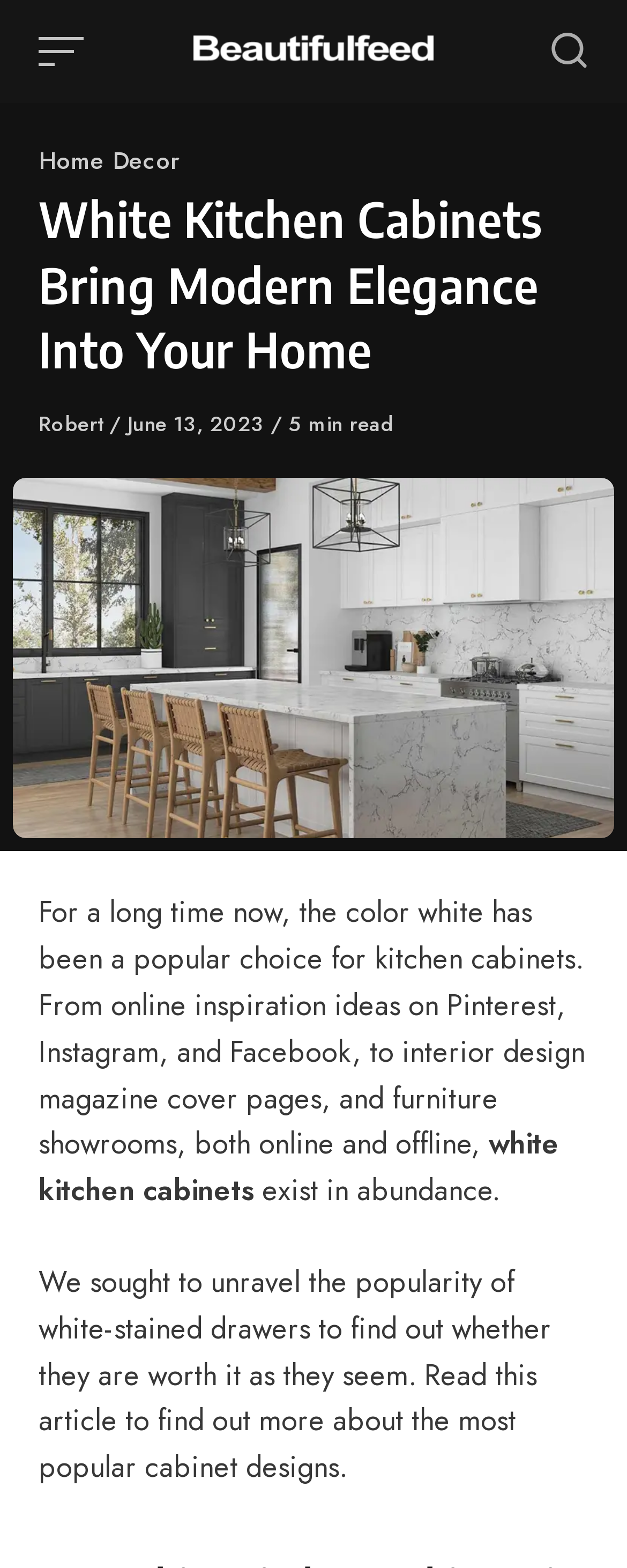Convey a detailed summary of the webpage, mentioning all key elements.

The webpage is about white kitchen cabinets, with a focus on their modern elegance. At the top left, there is a "Skip to content" link. Next to it, on the top right, is an "Open or close menu" button. The website's logo, "Beautifulfeed", is situated at the top center, accompanied by an image. On the top right, there is an "Open or close search" button.

Below the top section, there is a header area with a "Category" label, followed by a "Home Decor" link. The main title, "White Kitchen Cabinets Bring Modern Elegance Into Your Home", is prominently displayed. The author's name, "Robert", is mentioned, along with the publication date, "June 13, 2023", and an estimated reading time of "5 min read".

A large image takes up most of the space below the header area. Following the image, there are three paragraphs of text. The first paragraph discusses the popularity of white kitchen cabinets, citing online inspiration and interior design sources. The second paragraph highlights the abundance of white kitchen cabinets. The third paragraph invites readers to continue reading the article to learn more about popular cabinet designs.

Throughout the webpage, there are a total of 5 links, 2 buttons, 1 image, and 9 blocks of static text. The layout is organized, with clear headings and concise text, making it easy to navigate and read.